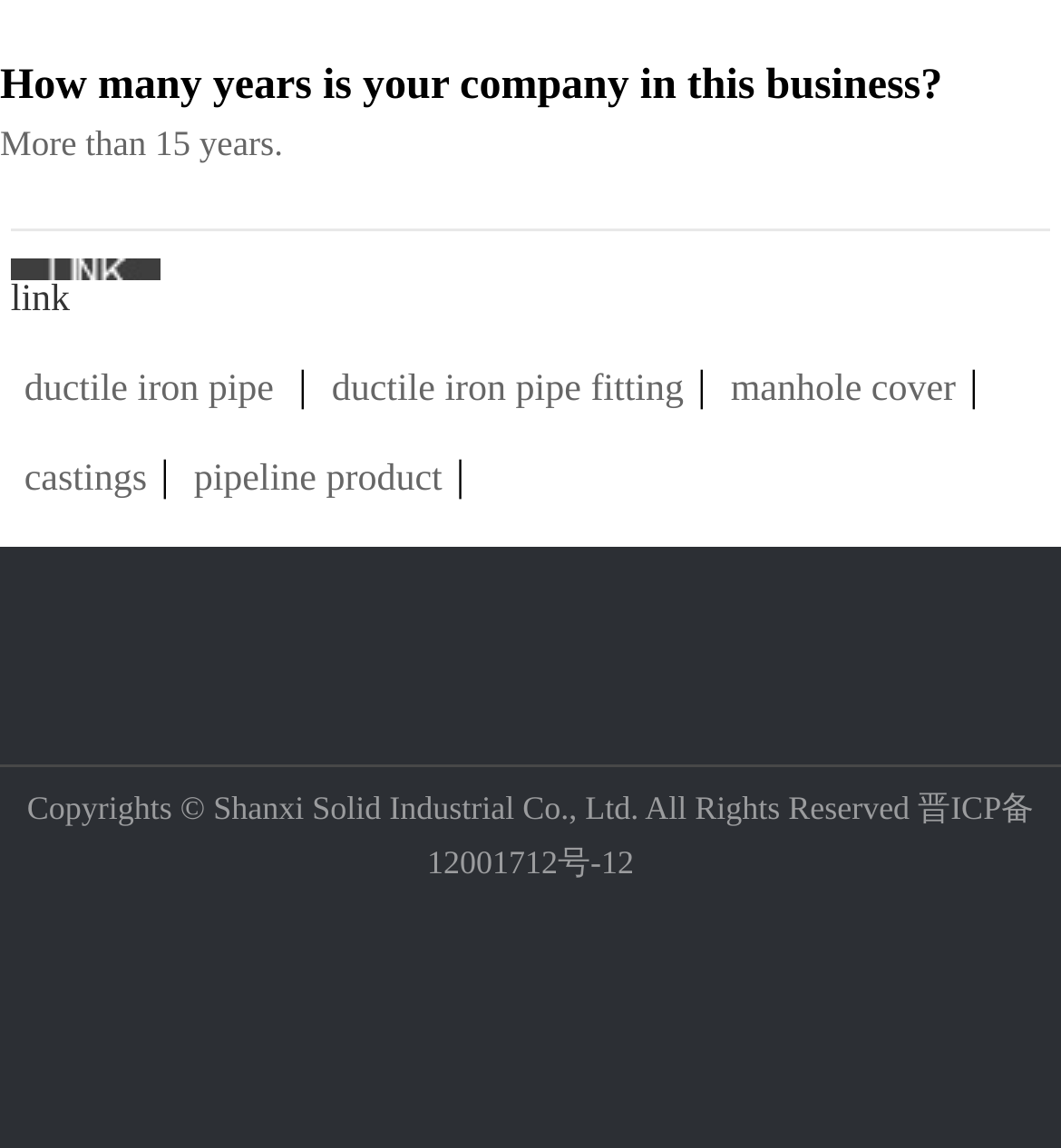Using the description "ductile iron pipe fitting", locate and provide the bounding box of the UI element.

[0.3, 0.304, 0.657, 0.38]